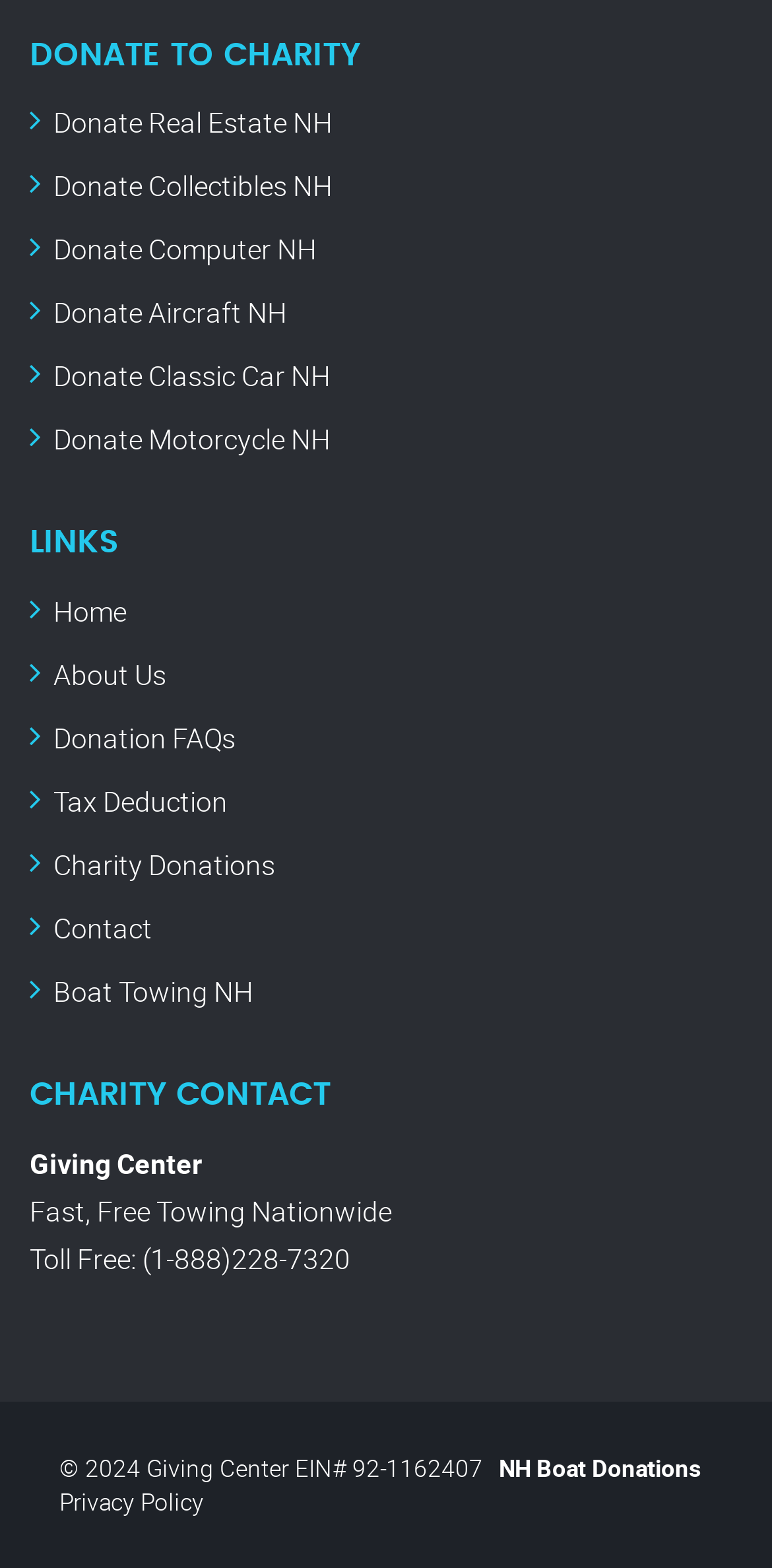Find the bounding box coordinates of the element's region that should be clicked in order to follow the given instruction: "View the privacy policy". The coordinates should consist of four float numbers between 0 and 1, i.e., [left, top, right, bottom].

[0.077, 0.947, 0.264, 0.967]